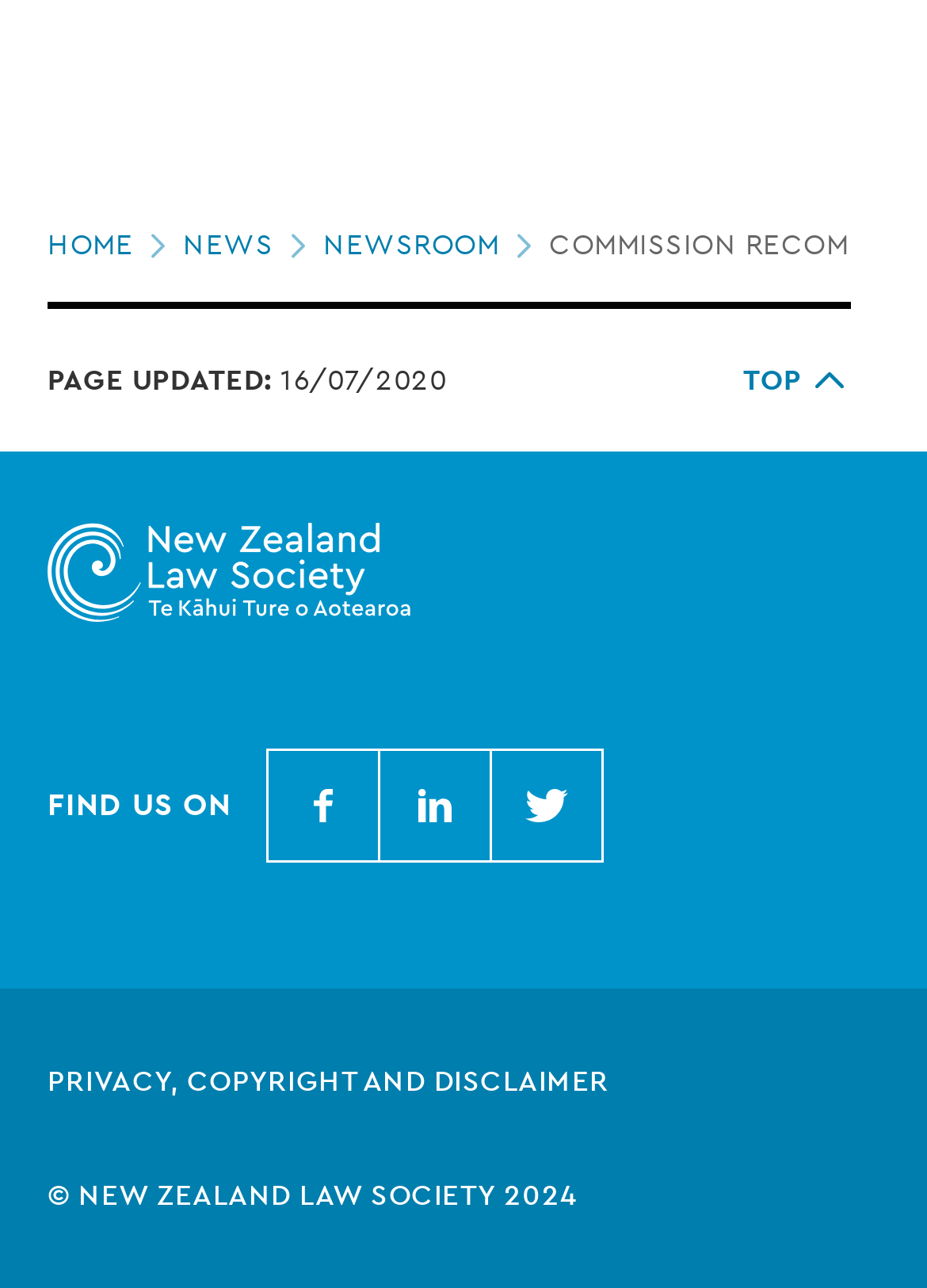What is the name of the organization?
Give a detailed and exhaustive answer to the question.

I found the name of the organization by looking at the top-left section of the page, where the logo and name 'New Zealand Law Society' are displayed.